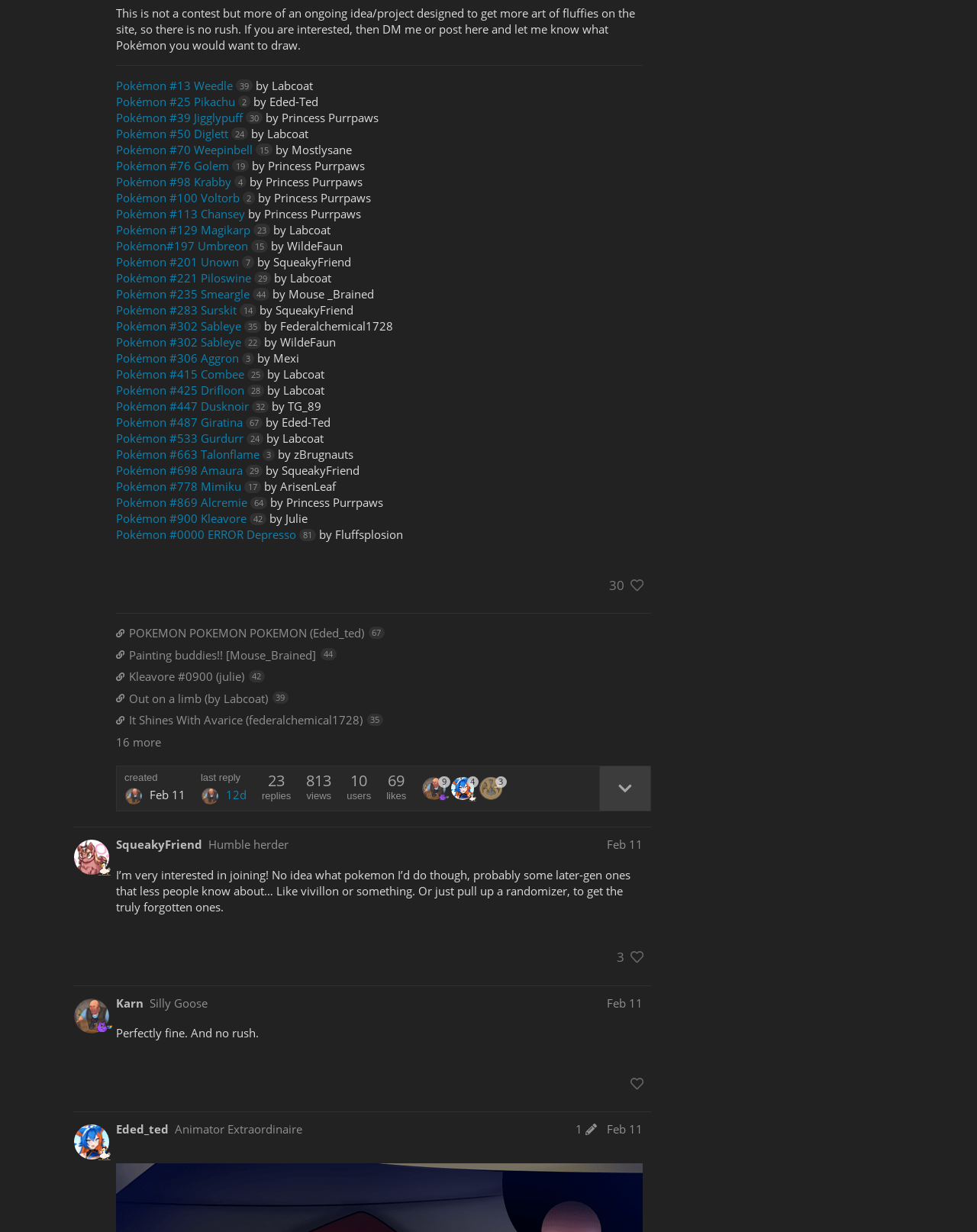How many Pokémon are listed on this page?
Based on the screenshot, provide your answer in one word or phrase.

43